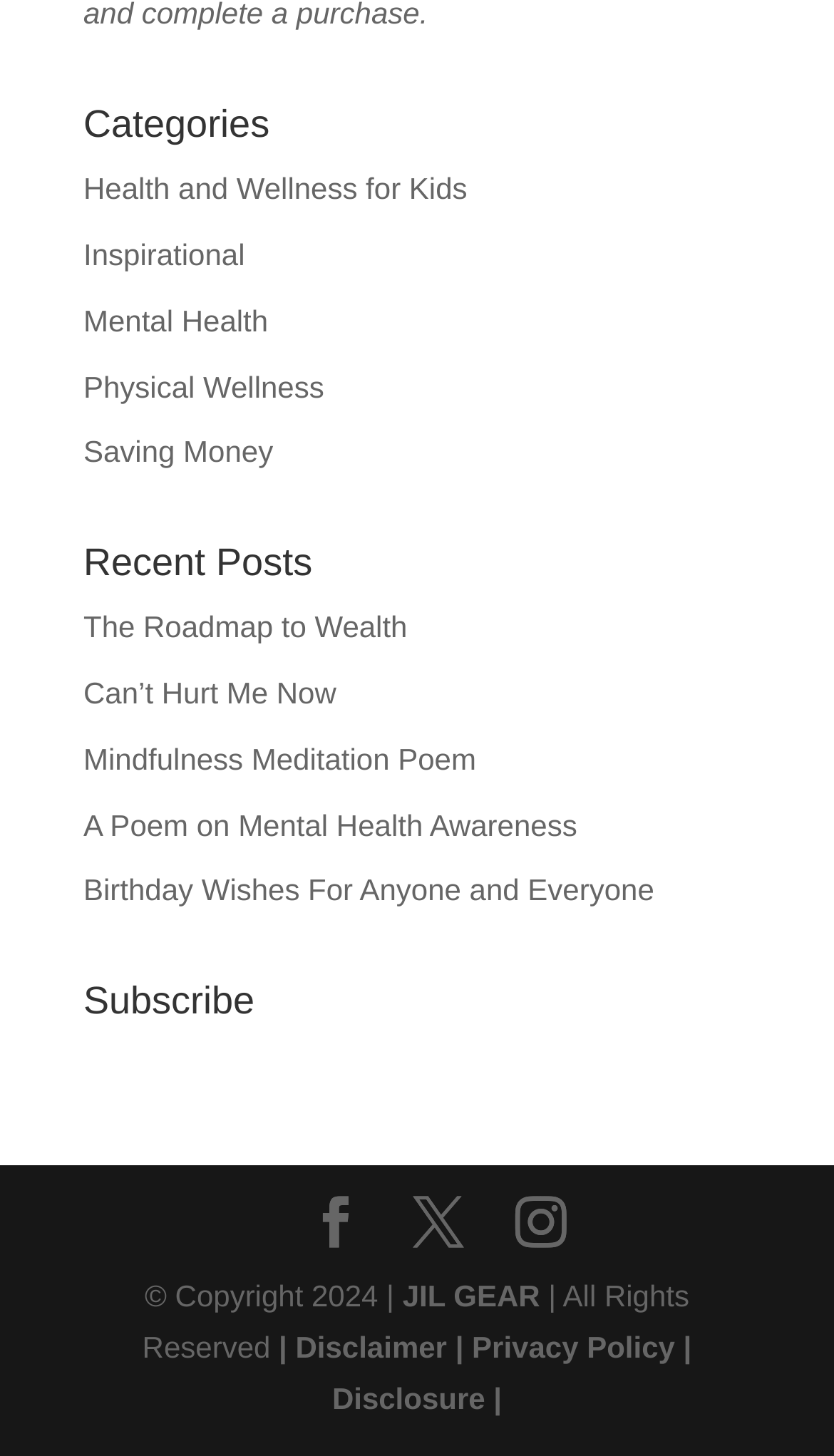How many links are there at the bottom of the page?
Using the image, answer in one word or phrase.

4